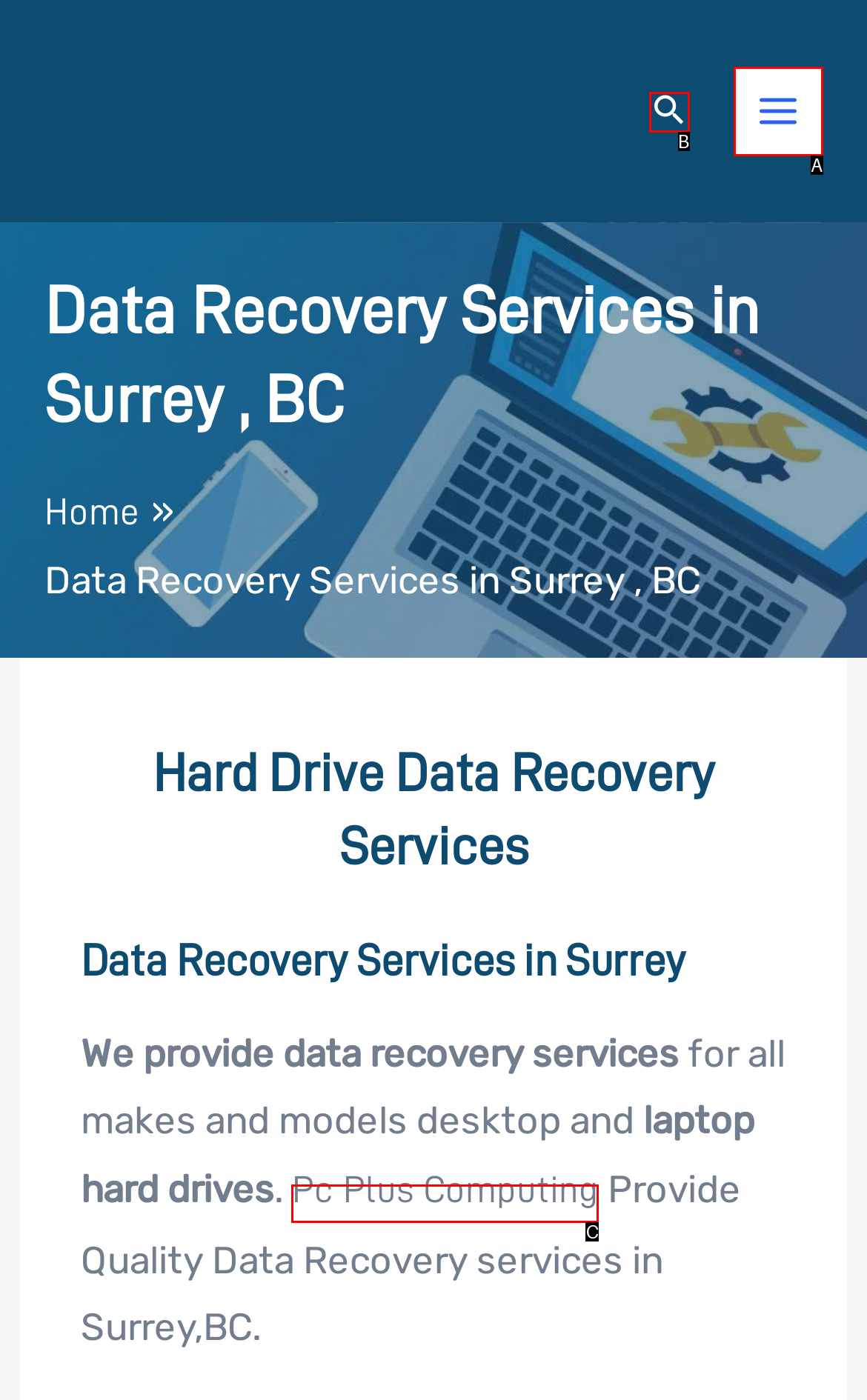Which option is described as follows: aria-label="Search icon link"
Answer with the letter of the matching option directly.

B